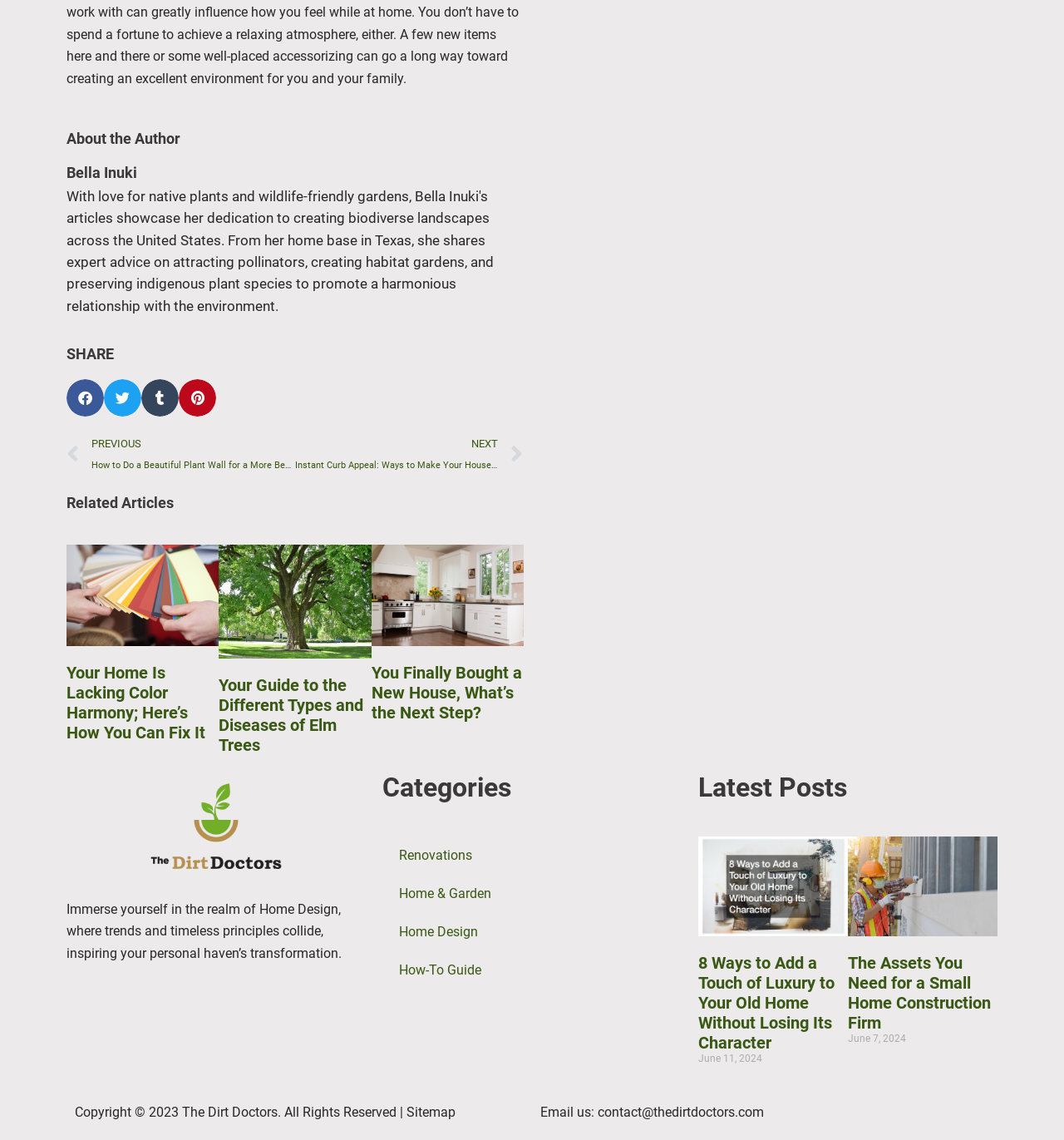Answer the question in one word or a short phrase:
What is the logo of the website?

thedirtdoctors logo